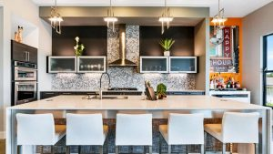Generate an elaborate caption that includes all aspects of the image.

This stunning kitchen showcases a modern design with sleek cabinetry, stylish pendant lighting, and an expansive island perfect for entertaining. The contrasting colors of the dark and light elements create a sophisticated atmosphere, while the intricate tile work adds texture and visual interest to the backsplash. A touch of greenery and elegant decor elements enhance the inviting feel of the space, making it ideal for gatherings. The kitchen embodies both functionality and beauty, serving as a hub for culinary creativity and social interaction.